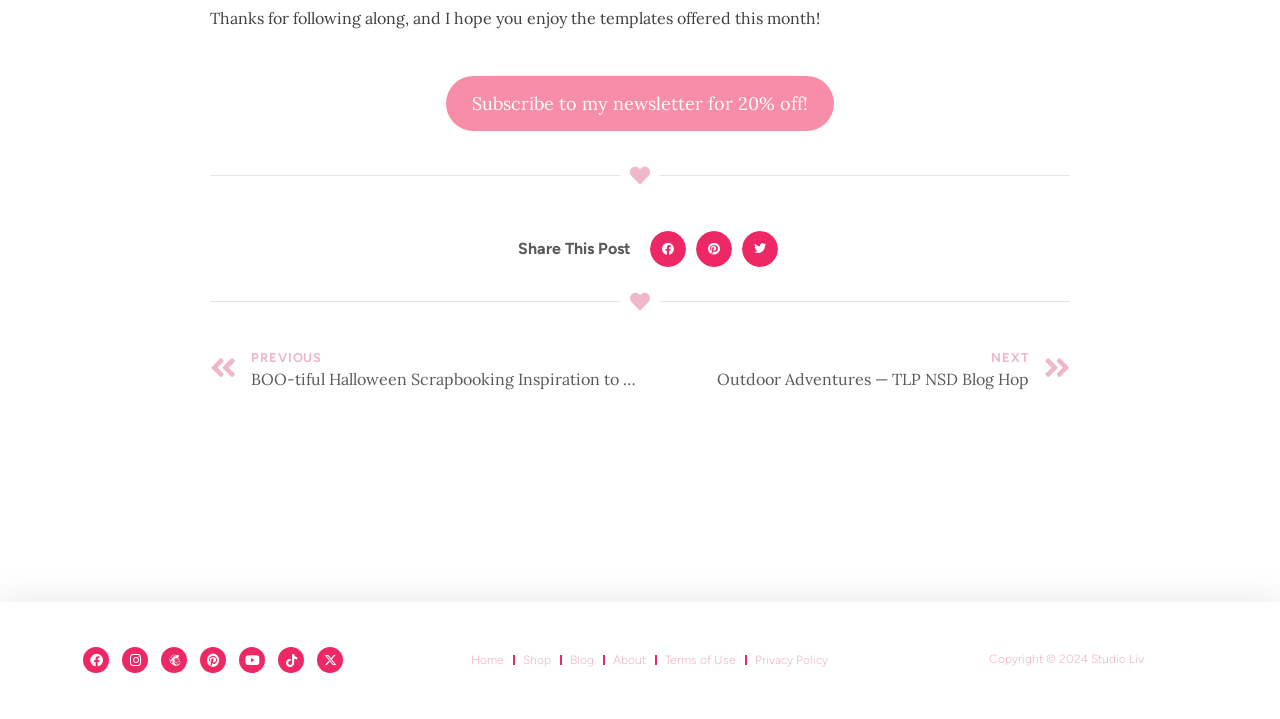Please find the bounding box coordinates of the element's region to be clicked to carry out this instruction: "Follow on Instagram".

[0.096, 0.9, 0.116, 0.936]